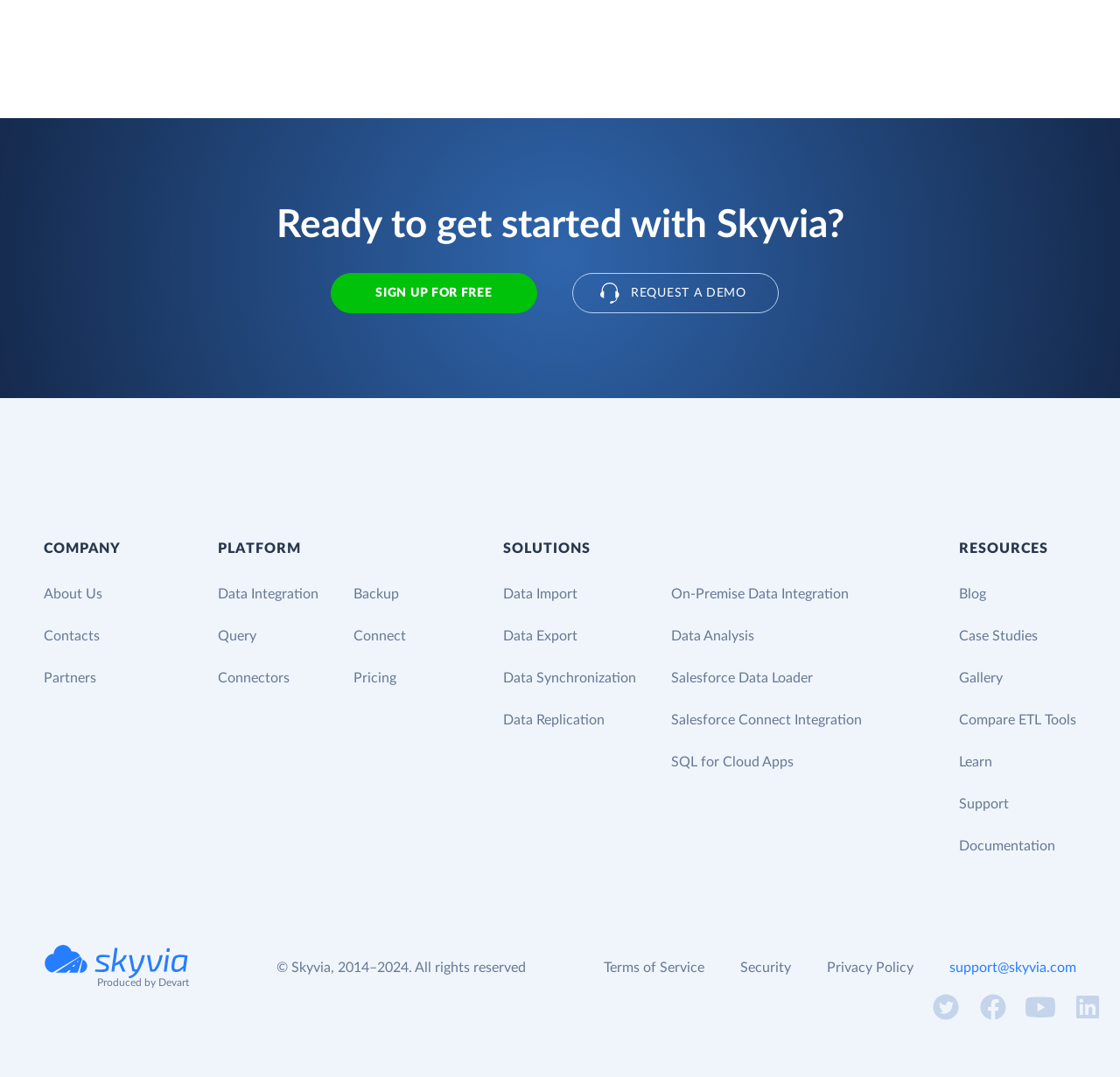Please predict the bounding box coordinates of the element's region where a click is necessary to complete the following instruction: "Learn about the company". The coordinates should be represented by four float numbers between 0 and 1, i.e., [left, top, right, bottom].

[0.039, 0.545, 0.091, 0.558]